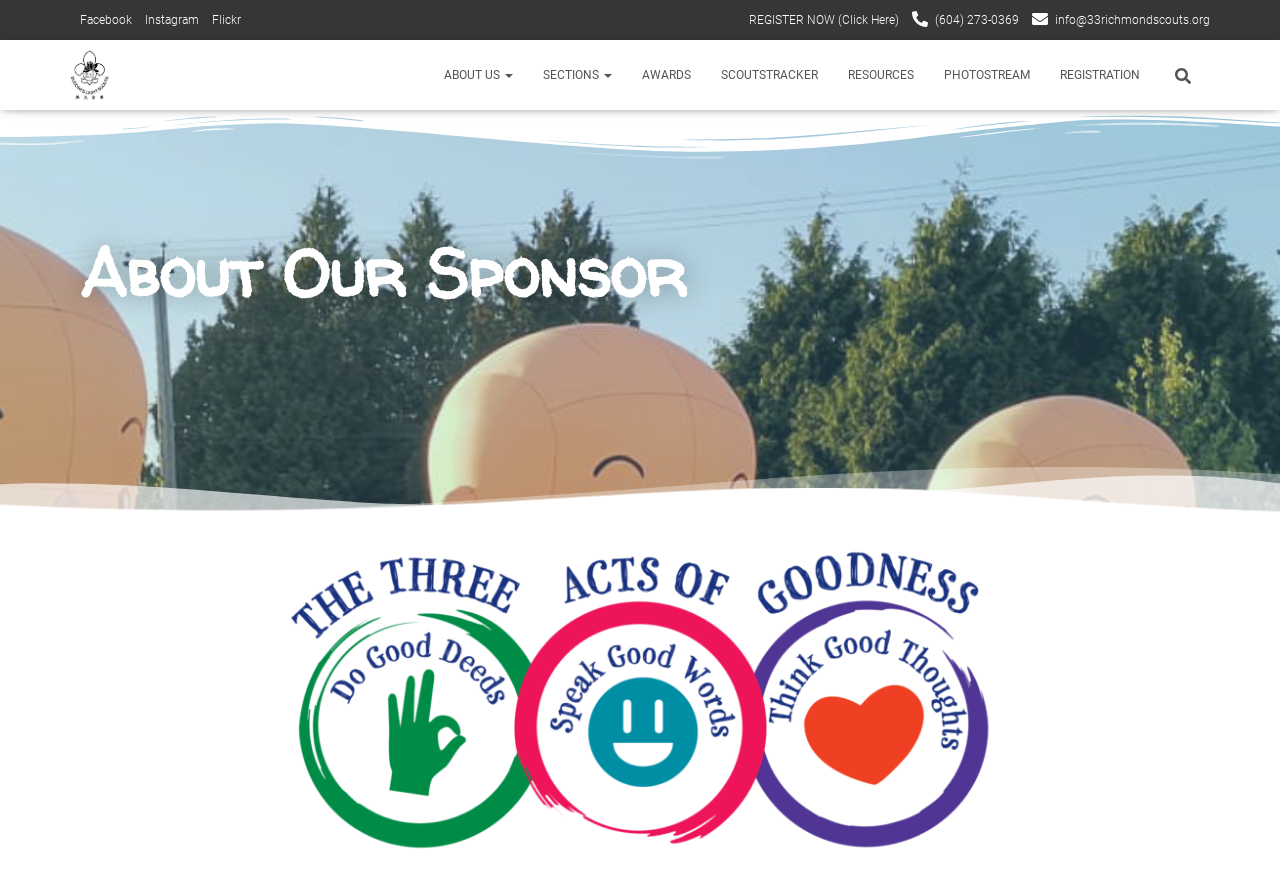Please answer the following question using a single word or phrase: 
How can I contact the 33rd Richmond Scout Group?

Phone or email